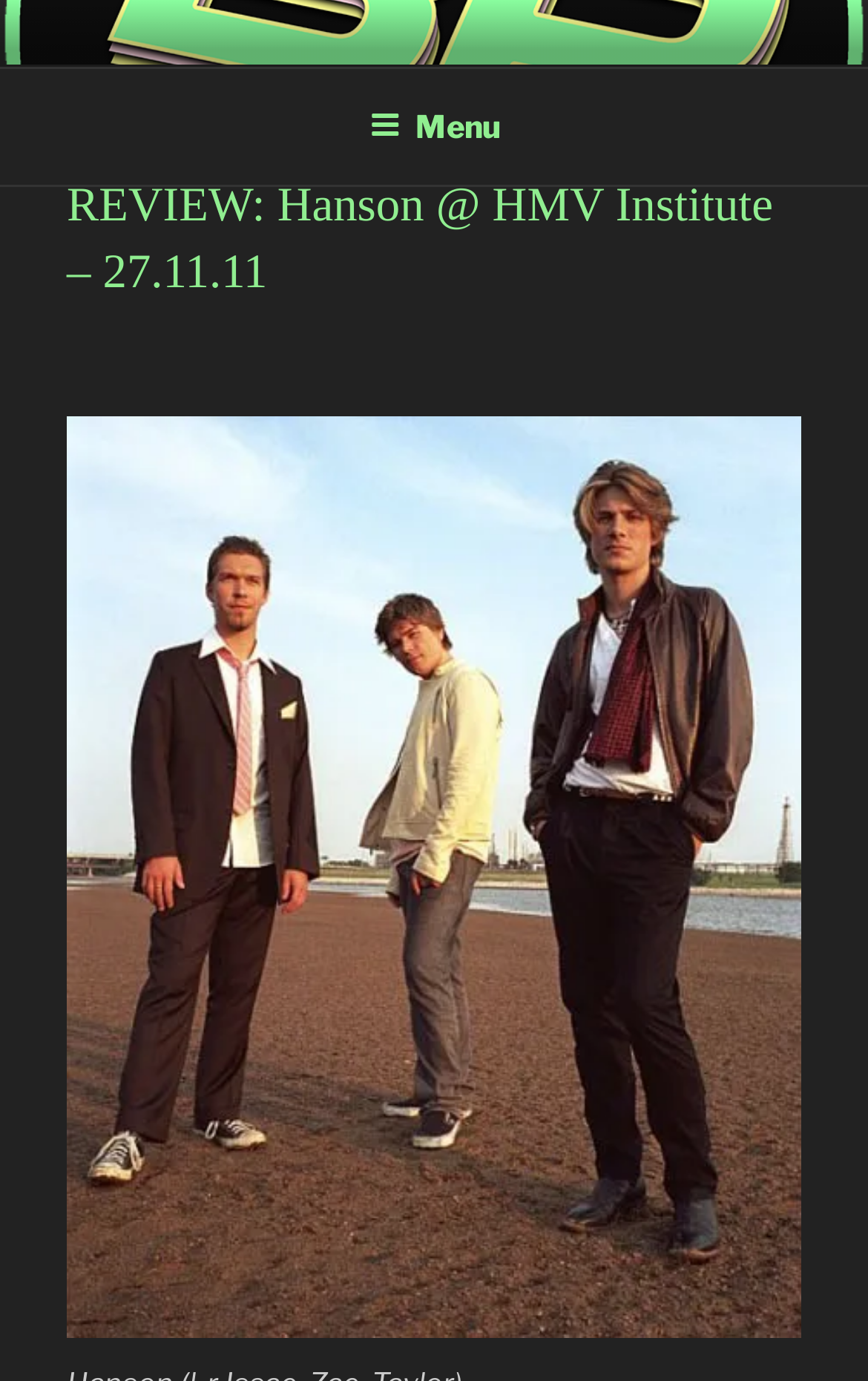Extract the primary heading text from the webpage.

REVIEW: Hanson @ HMV Institute – 27.11.11